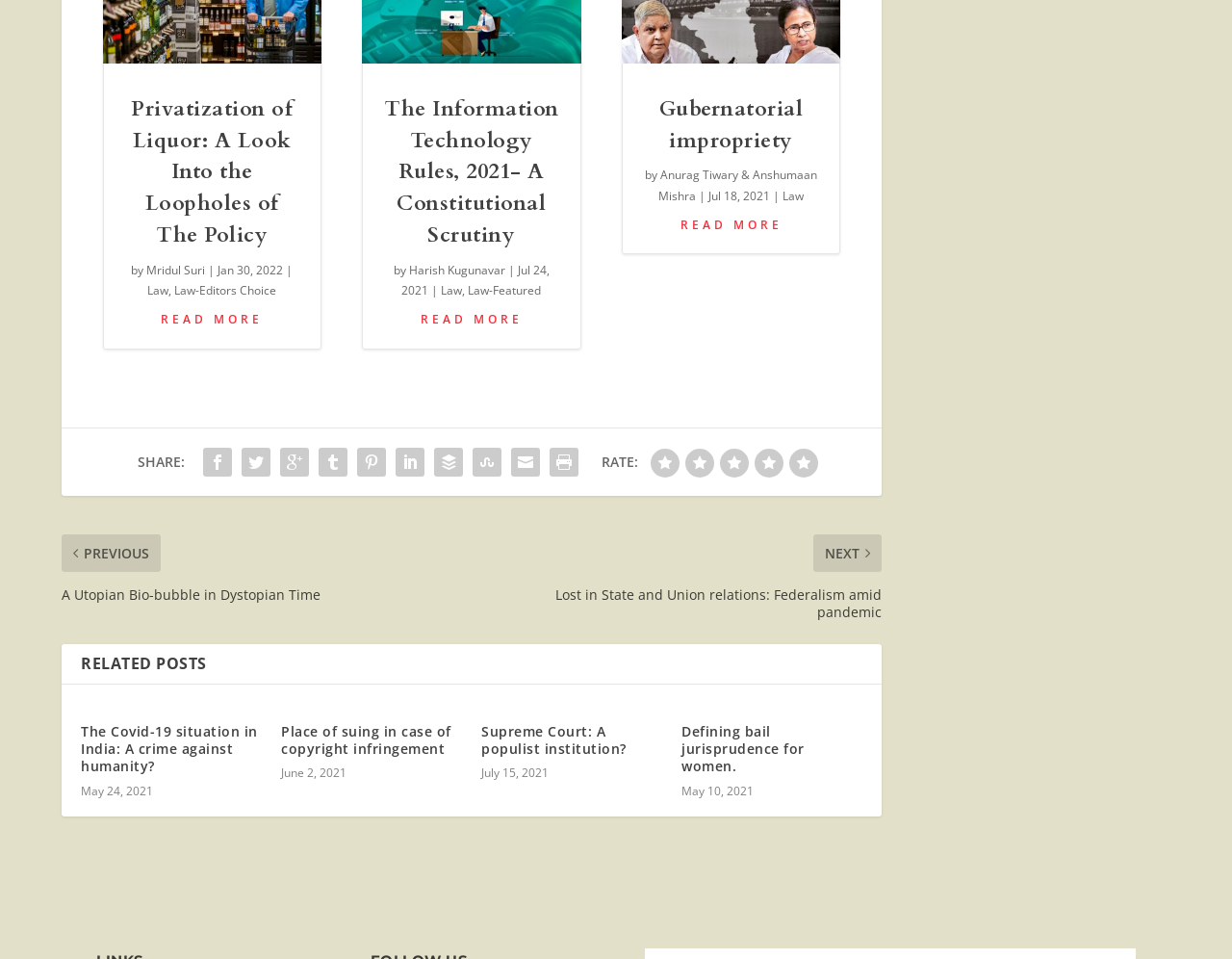Determine the bounding box for the UI element that matches this description: "Supreme Court: A populist institution?".

[0.391, 0.75, 0.508, 0.787]